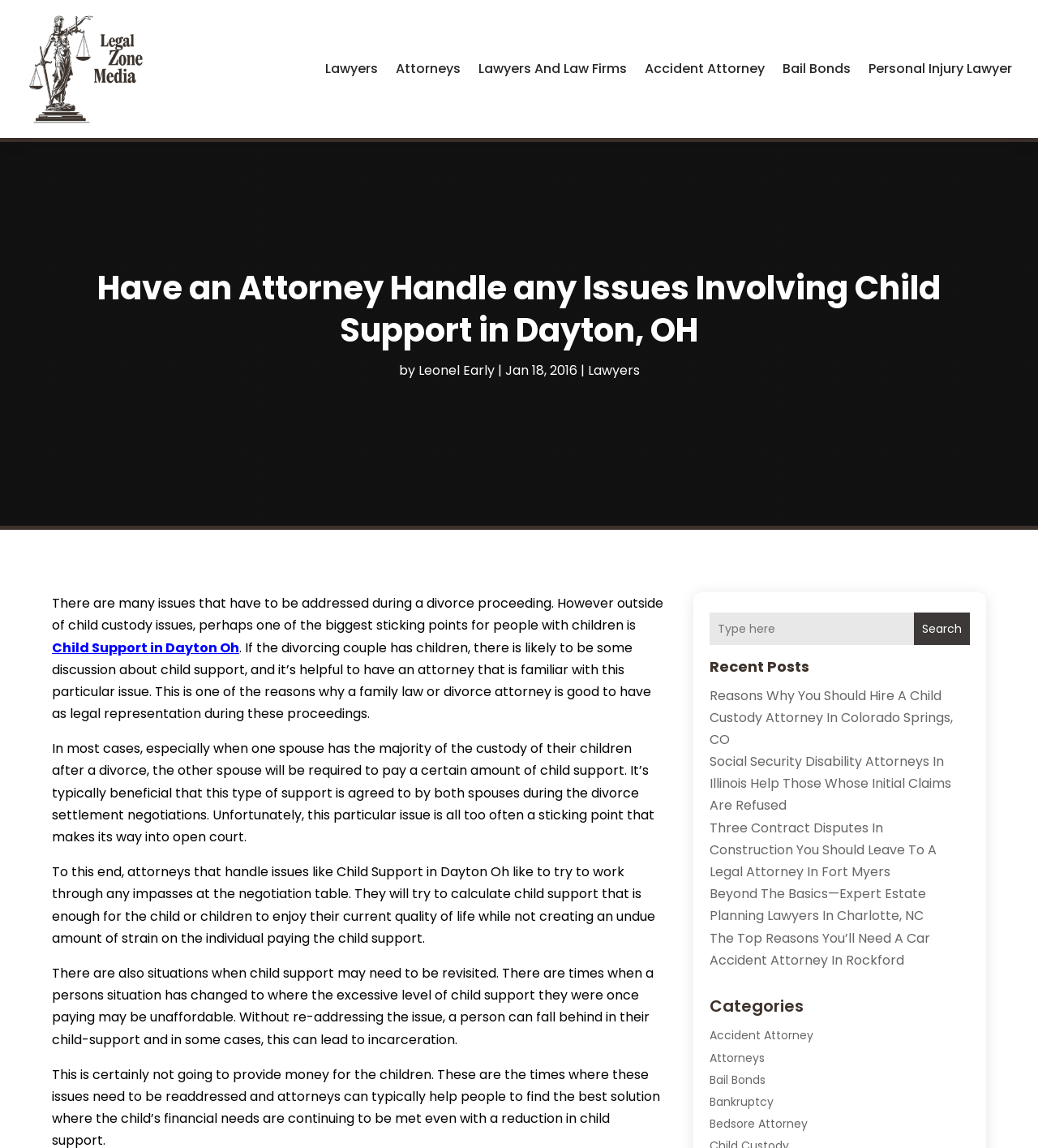Construct a comprehensive caption that outlines the webpage's structure and content.

This webpage appears to be a legal services website, specifically focusing on family law and divorce proceedings. At the top left corner, there is a logo and a link to "Legal Zone Media". Next to it, there are several links to different legal services, including "Lawyers", "Attorneys", "Lawyers And Law Firms", "Accident Attorney", "Bail Bonds", and "Personal Injury Lawyer".

Below these links, there is a heading that reads "Have an Attorney Handle any Issues Involving Child Support in Dayton, OH". Underneath this heading, there is a byline that reads "by Leonel Early" and a date "Jan 18, 2016". 

The main content of the webpage is a lengthy article that discusses the importance of having an attorney handle child support issues during a divorce proceeding. The article explains that child support is often a contentious issue in divorce cases, and having an experienced attorney can help navigate these issues. The article also discusses how attorneys can help calculate child support payments and revisit these payments if circumstances change.

To the right of the article, there is a search bar with a "Search" button. Below the search bar, there is a heading that reads "Recent Posts", followed by several links to other articles on various legal topics. 

Further down the page, there is another heading that reads "Categories", followed by several links to different legal categories, including "Accident Attorney", "Attorneys", "Bail Bonds", "Bankruptcy", and "Bedsore Attorney".